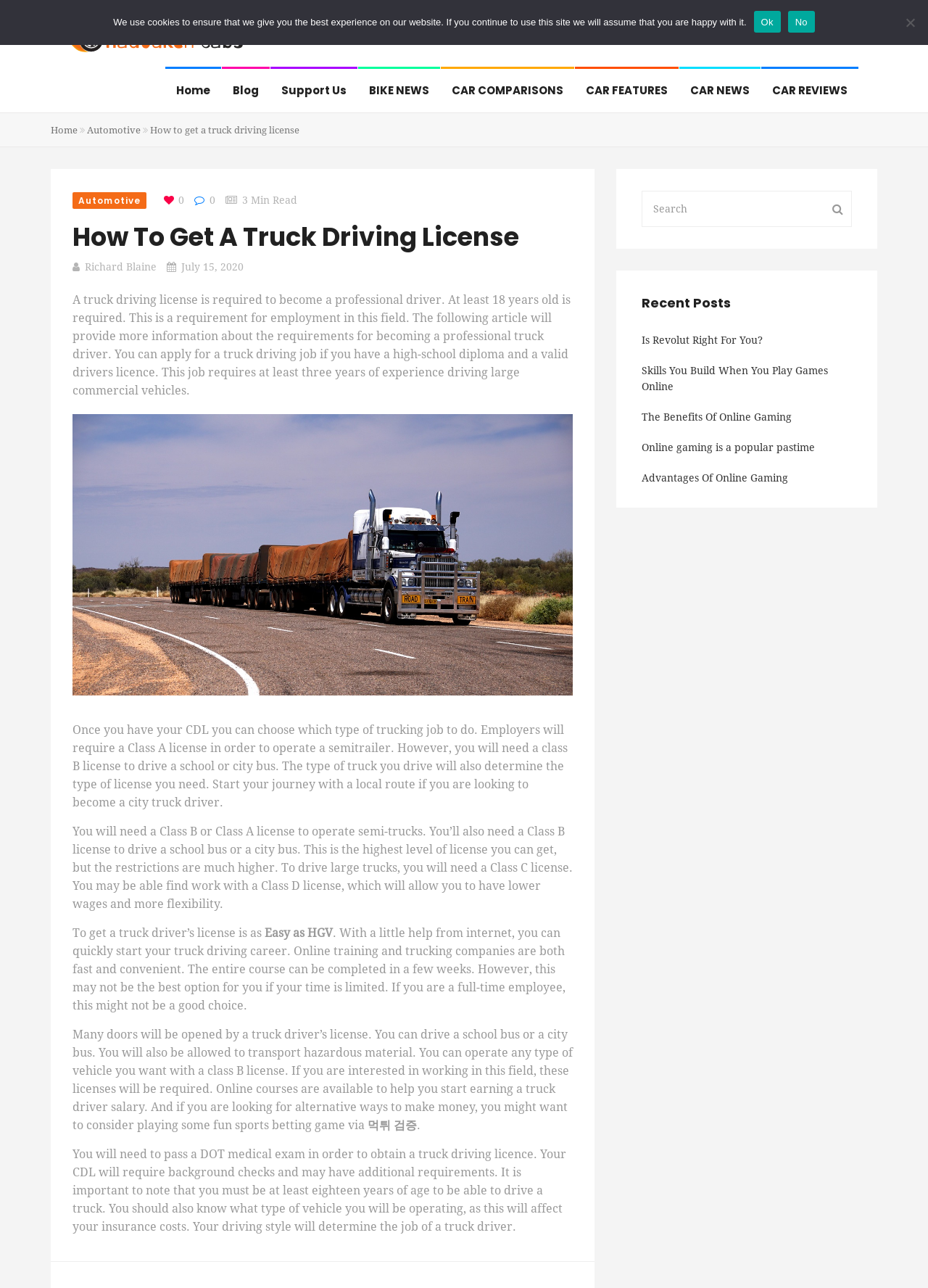Please reply to the following question with a single word or a short phrase:
How long does it take to complete the entire truck driving course?

A few weeks